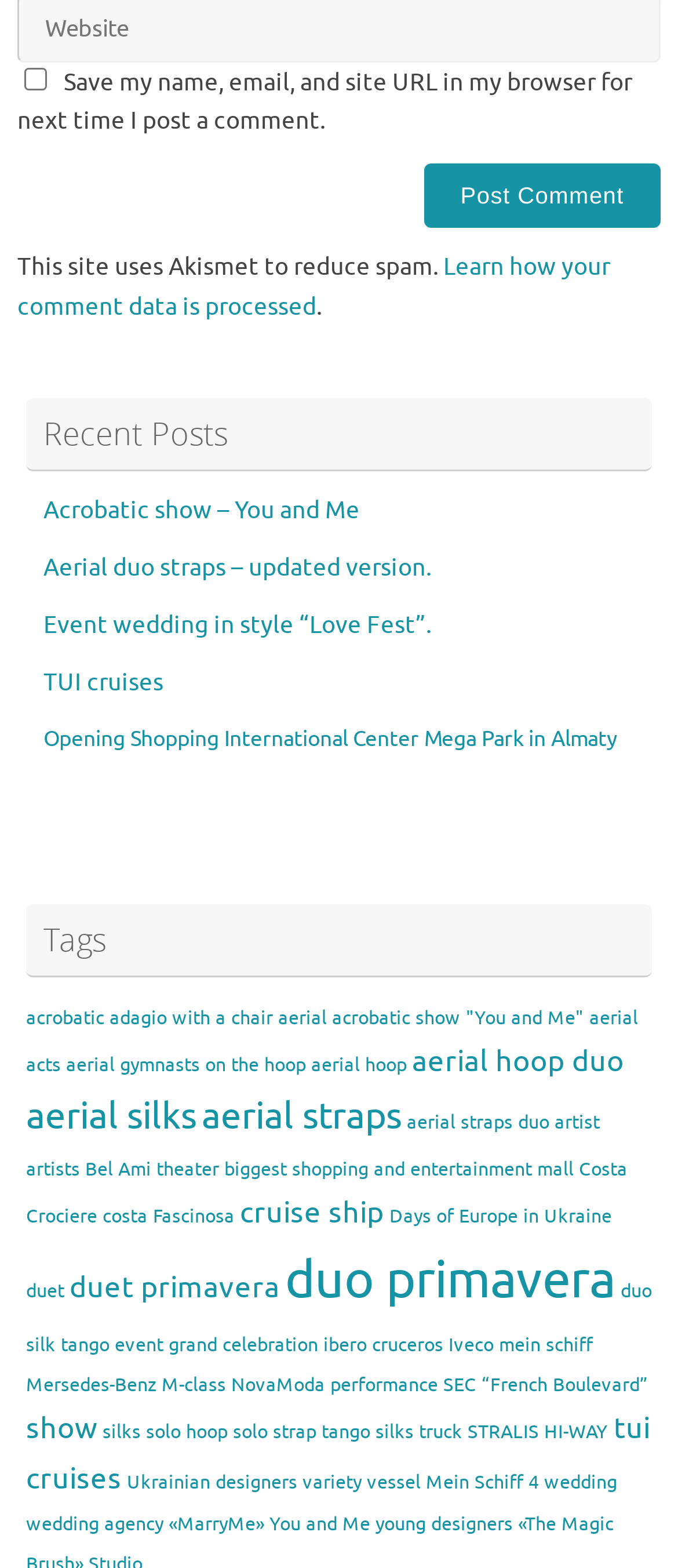Reply to the question below using a single word or brief phrase:
What is the name of the cruise ship mentioned in the posts?

Mein Schiff 4